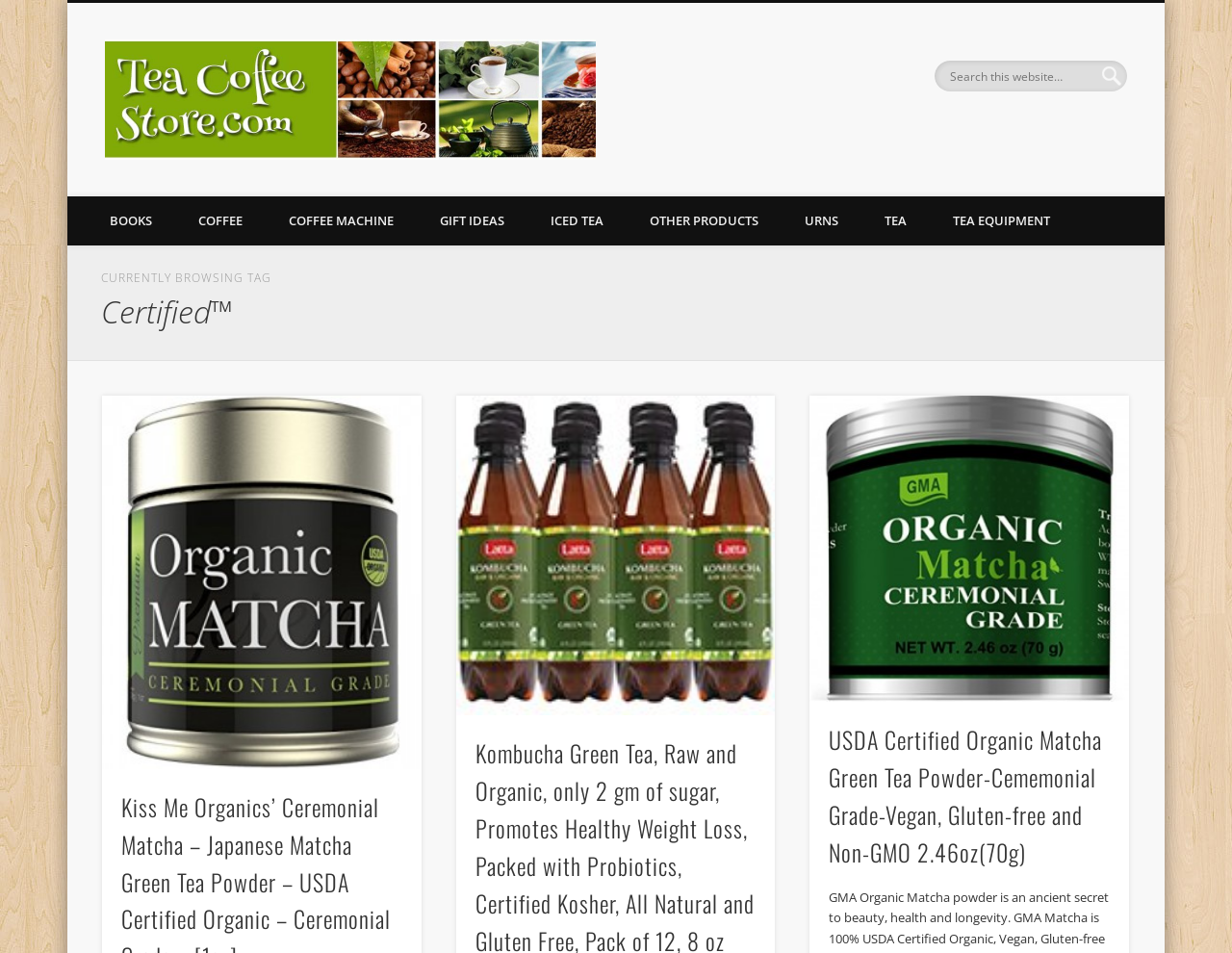Kindly respond to the following question with a single word or a brief phrase: 
What is the name of the store?

Tea Coffee Store